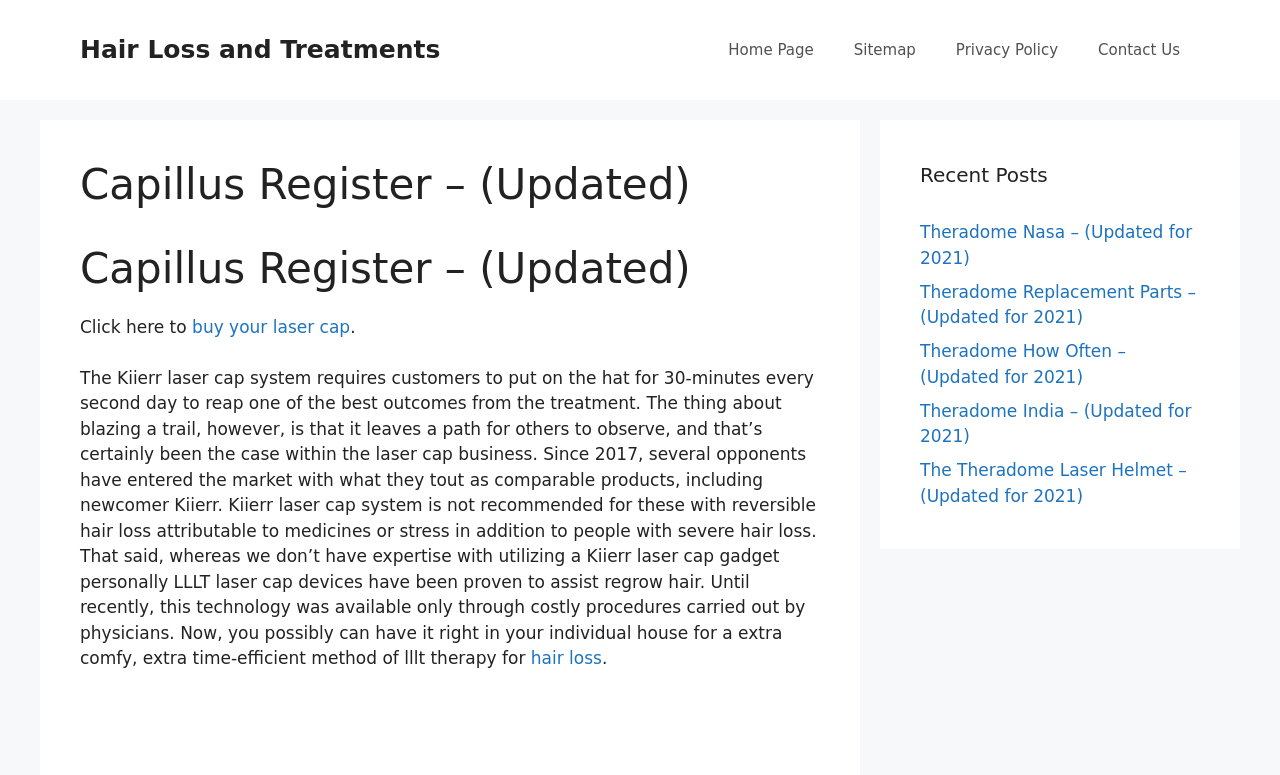Highlight the bounding box coordinates of the region I should click on to meet the following instruction: "Click on the 'Training' link".

None